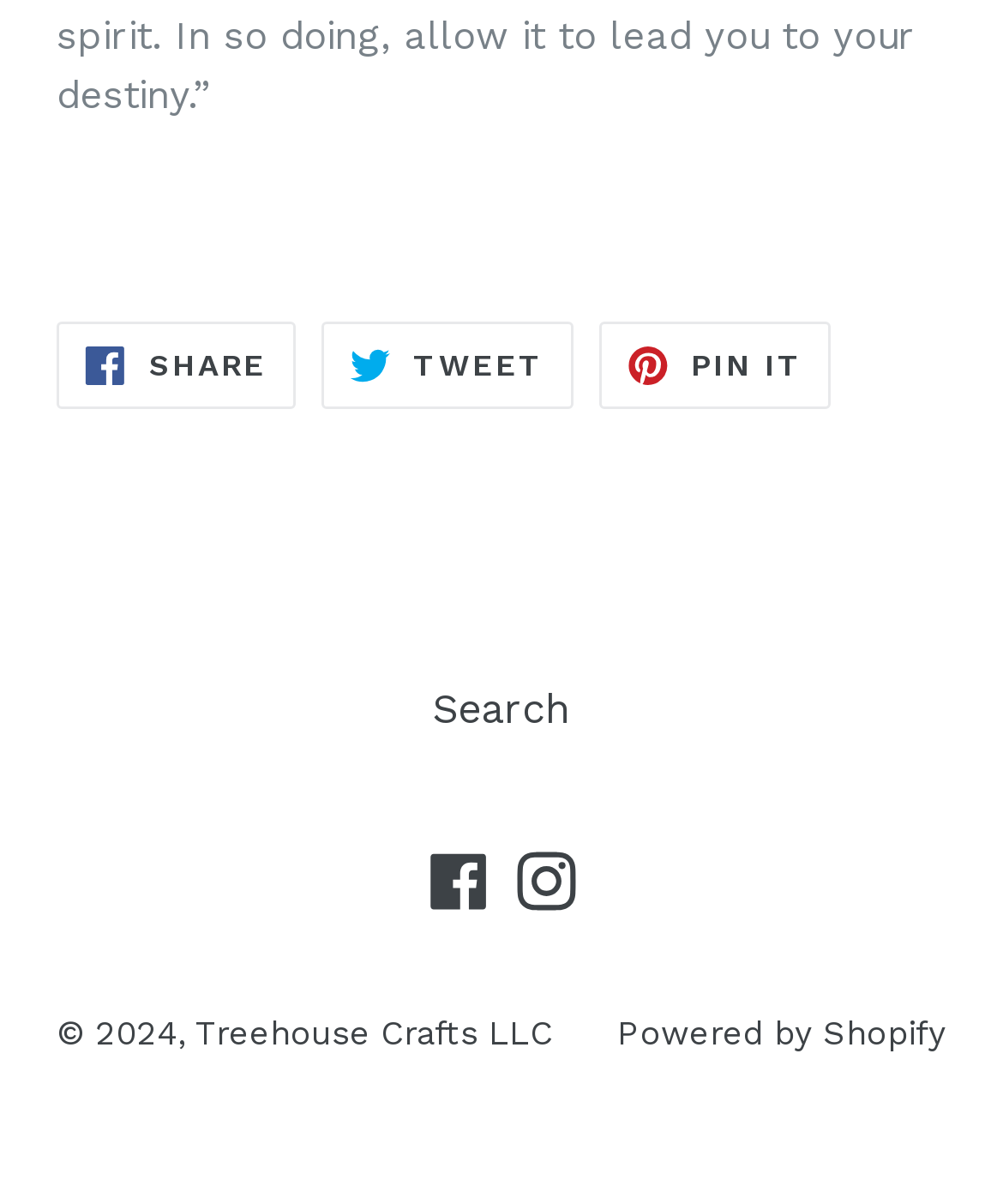Using the element description: "name="submit" value="Post Comment"", determine the bounding box coordinates. The coordinates should be in the format [left, top, right, bottom], with values between 0 and 1.

None